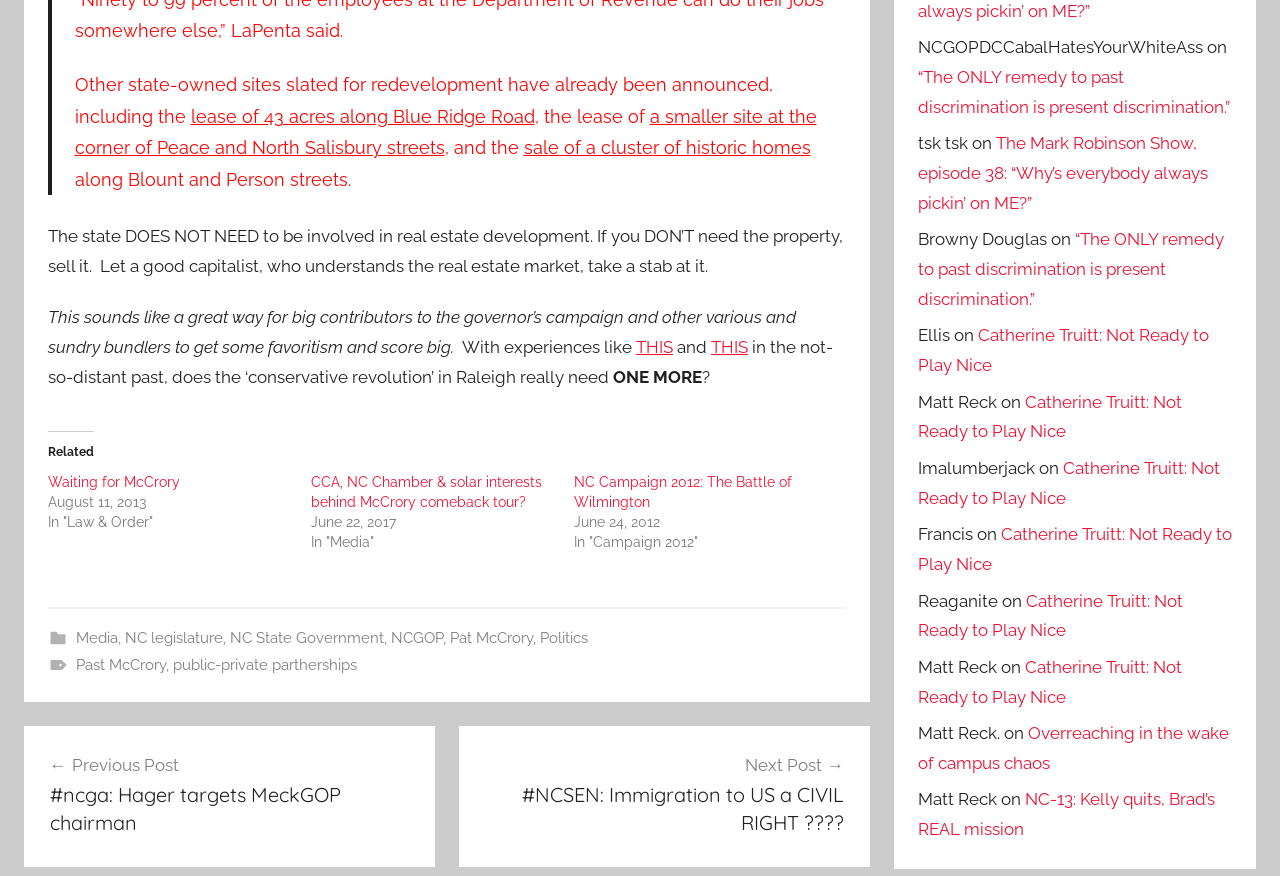Bounding box coordinates are specified in the format (top-left x, top-left y, bottom-right x, bottom-right y). All values are floating point numbers bounded between 0 and 1. Please provide the bounding box coordinate of the region this sentence describes: NCGOP

[0.305, 0.719, 0.346, 0.739]